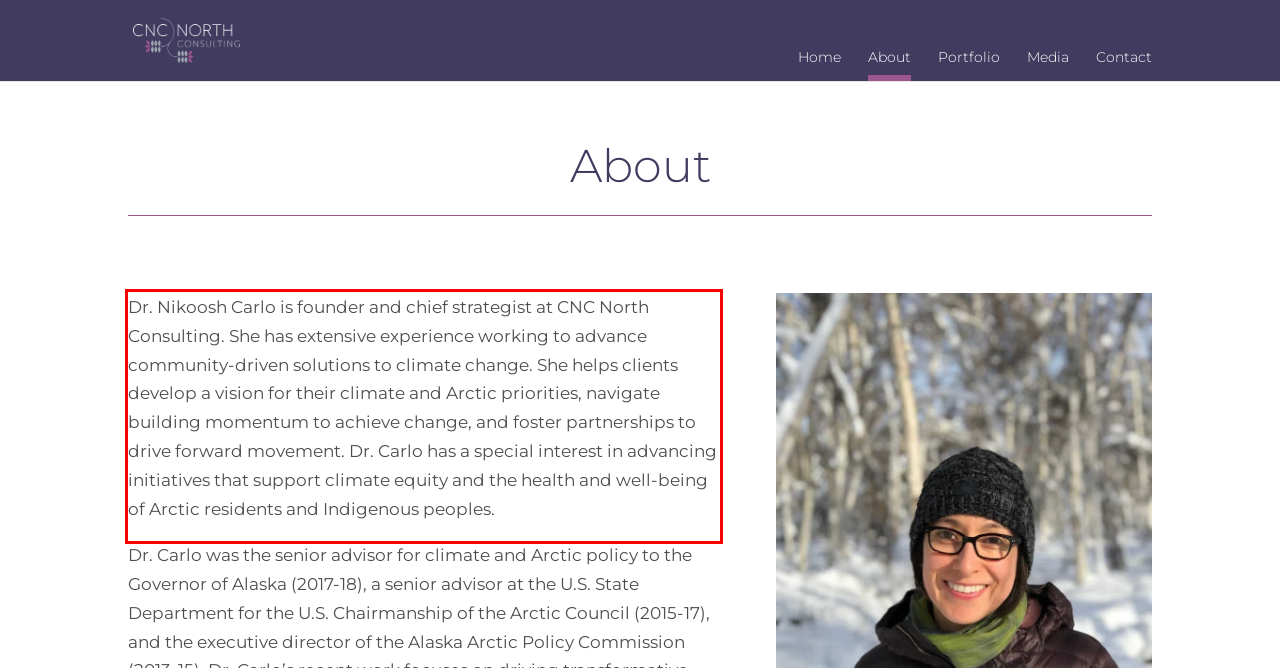You are presented with a screenshot containing a red rectangle. Extract the text found inside this red bounding box.

Dr. Nikoosh Carlo is founder and chief strategist at CNC North Consulting. She has extensive experience working to advance community-driven solutions to climate change. She helps clients develop a vision for their climate and Arctic priorities, navigate building momentum to achieve change, and foster partnerships to drive forward movement. Dr. Carlo has a special interest in advancing initiatives that support climate equity and the health and well-being of Arctic residents and Indigenous peoples.